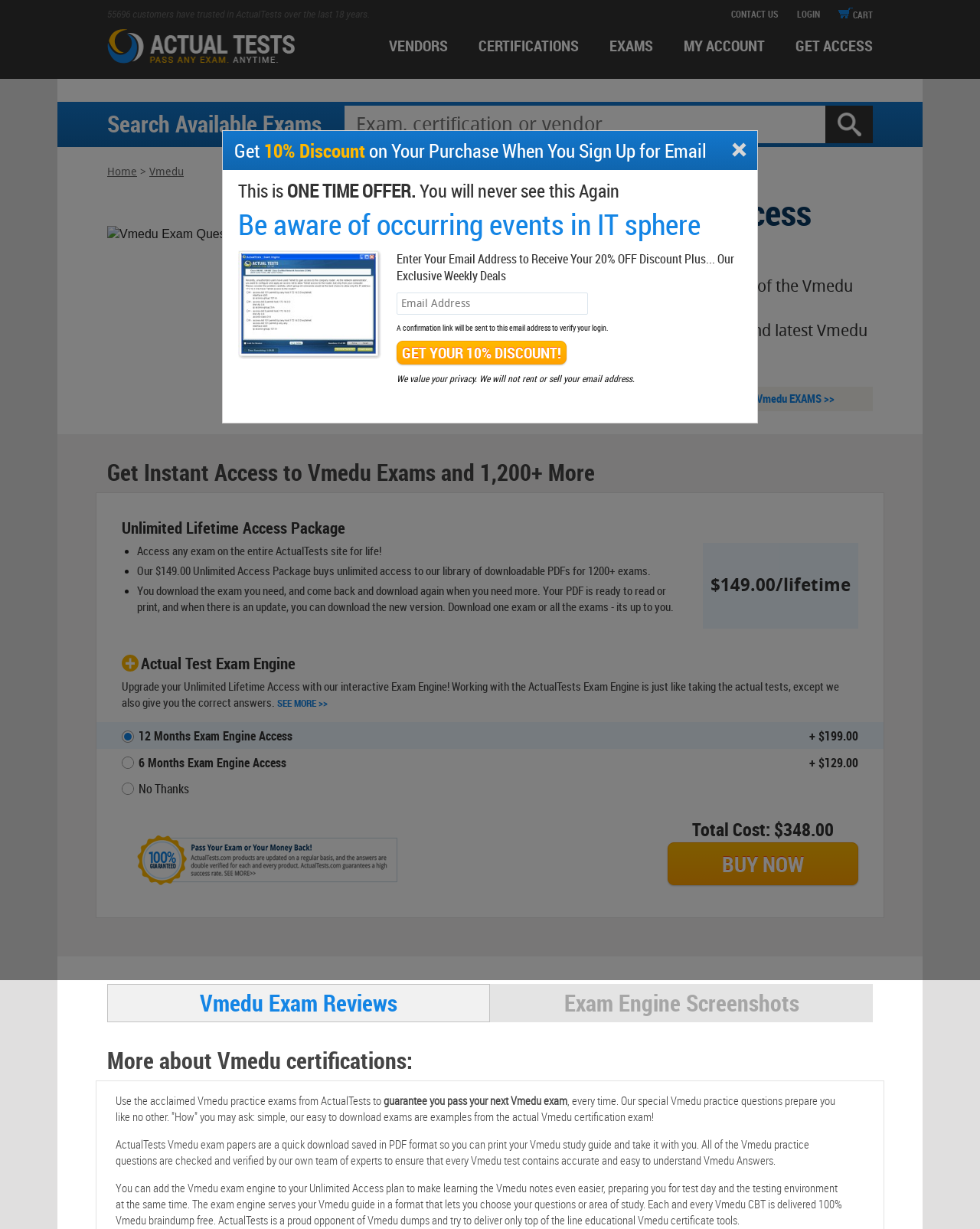Specify the bounding box coordinates of the area to click in order to follow the given instruction: "Start a new search."

None